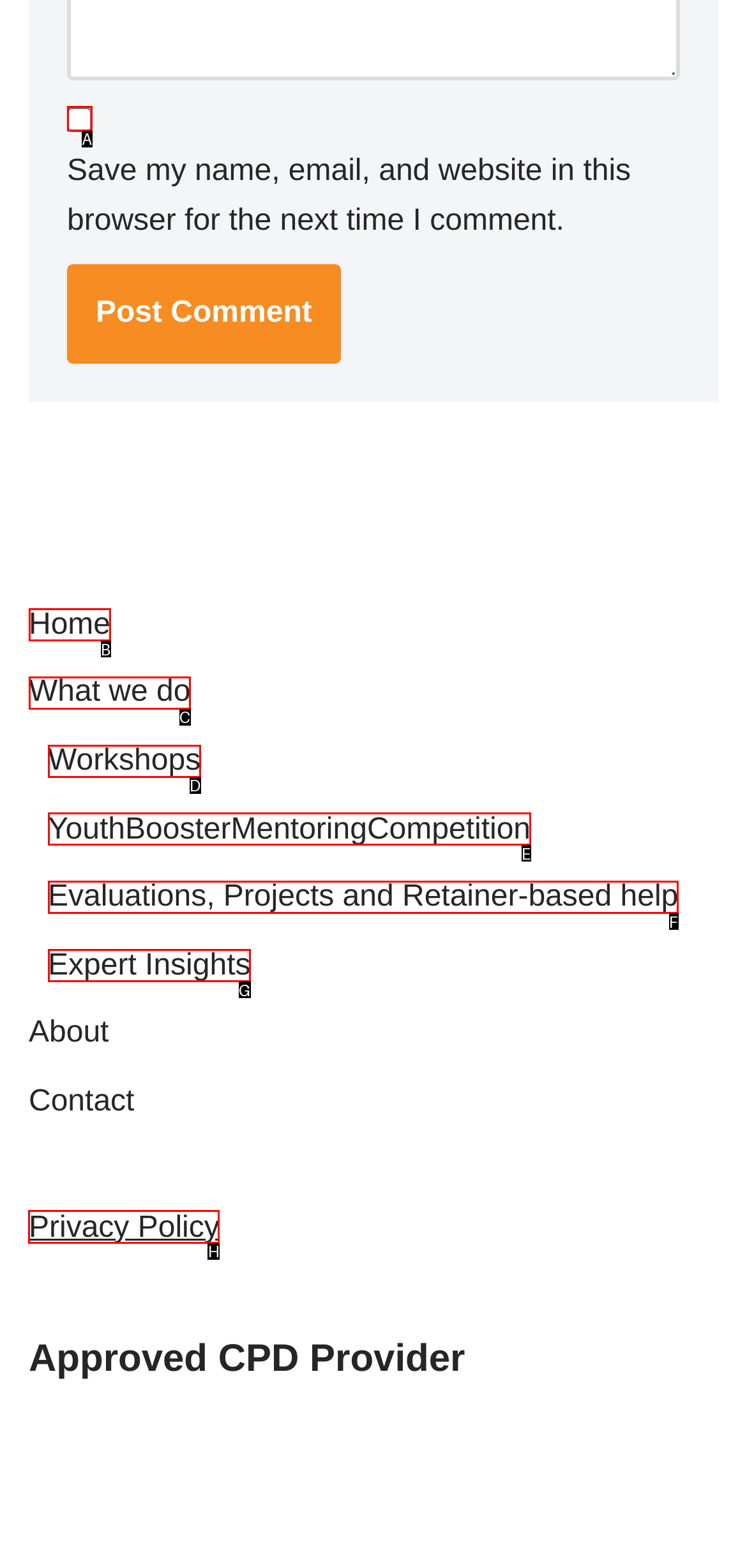Which UI element should you click on to achieve the following task: Read the Privacy Policy? Provide the letter of the correct option.

H